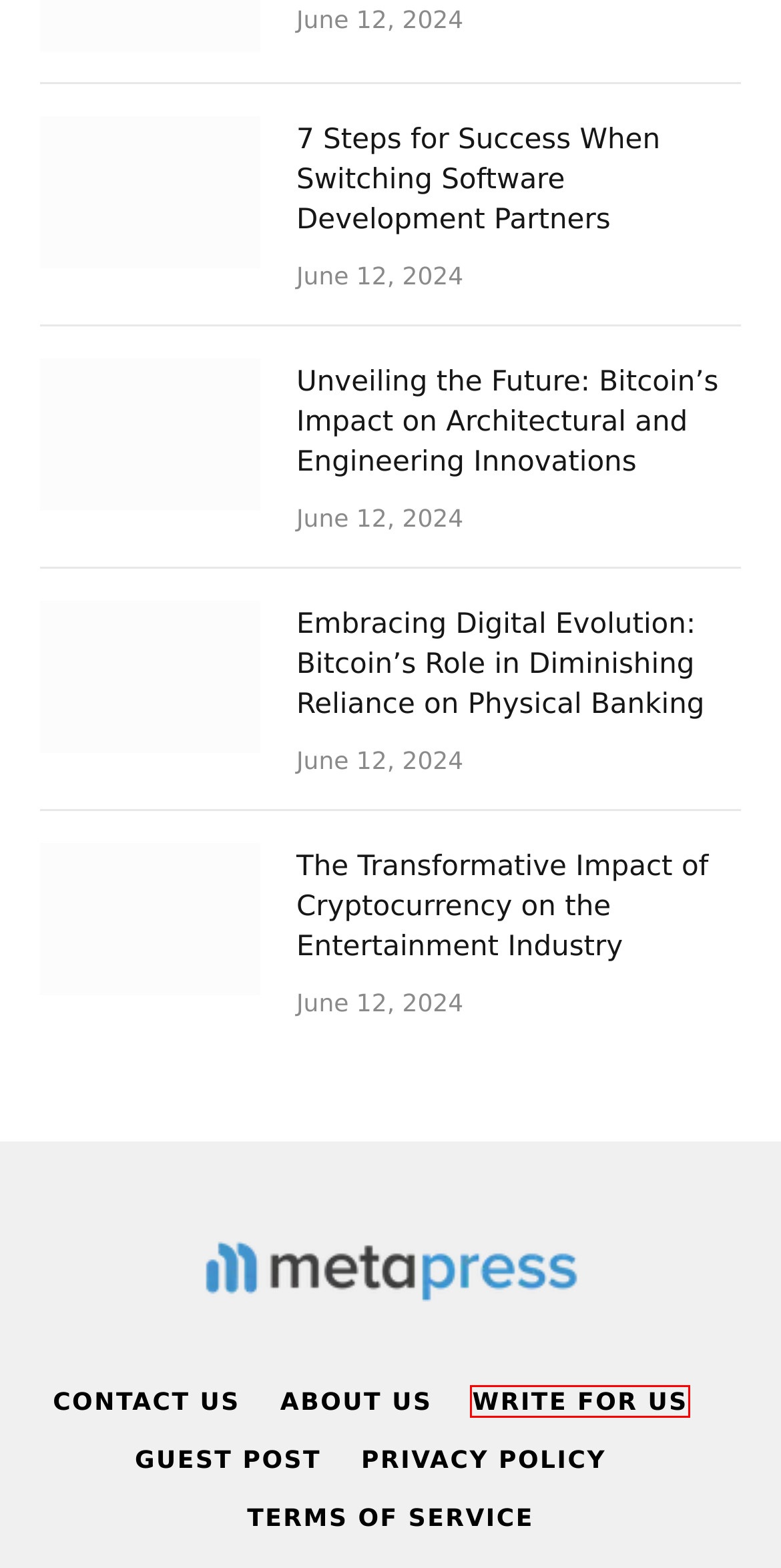You have received a screenshot of a webpage with a red bounding box indicating a UI element. Please determine the most fitting webpage description that matches the new webpage after clicking on the indicated element. The choices are:
A. 7 Steps for Success When Switching Software Development Partners
B. Write For Us
C. About Us
D. Guest Post on Metapress
E. Terms of Service
F. Contact Us
G. Embracing Digital Evolution: Bitcoin's Role in Diminishing Reliance on Physical Banking
H. The Transformative Impact of Cryptocurrency on the Entertainment Industry

B